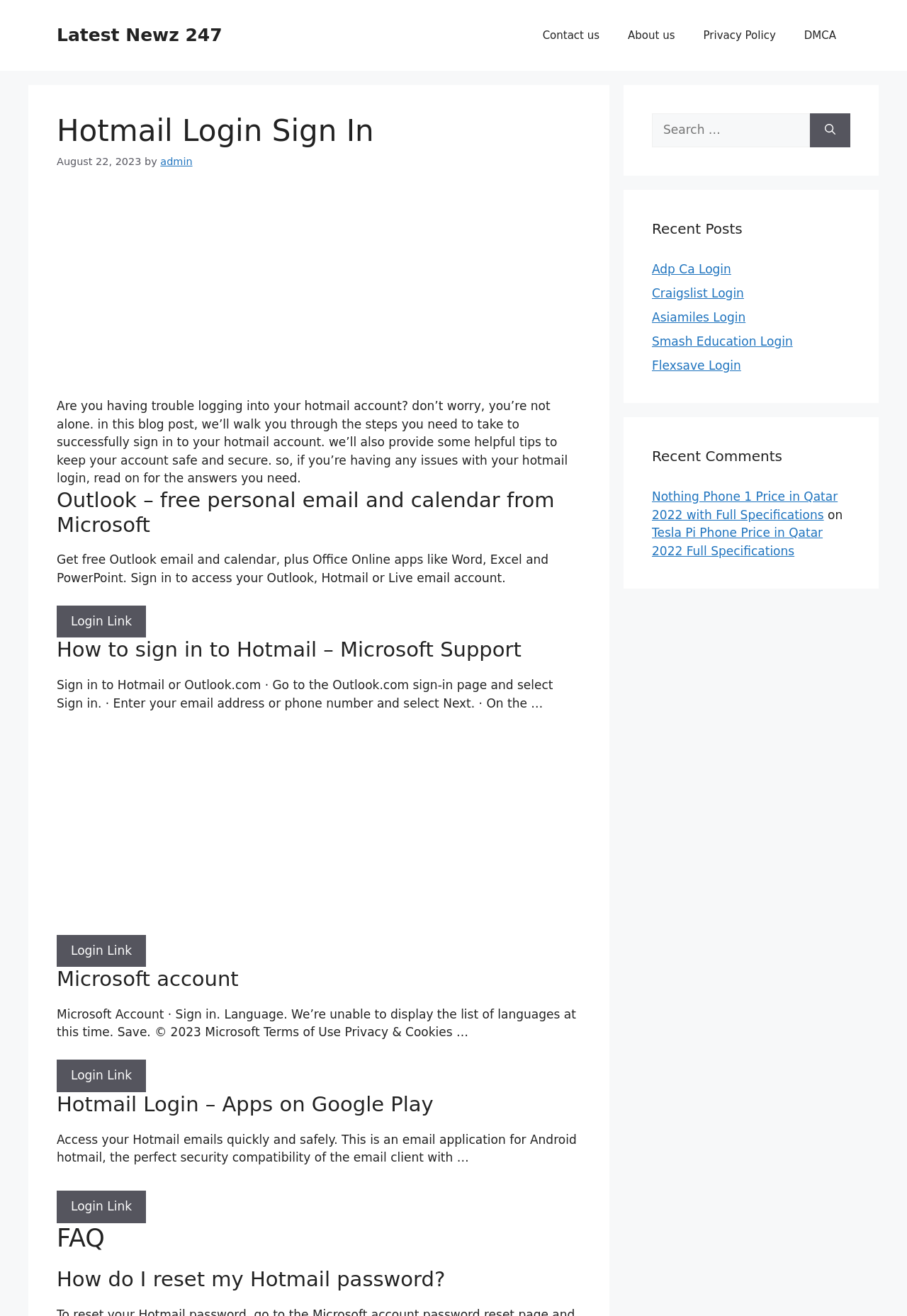Answer the following in one word or a short phrase: 
What is the date of the webpage's last update?

August 22, 2023